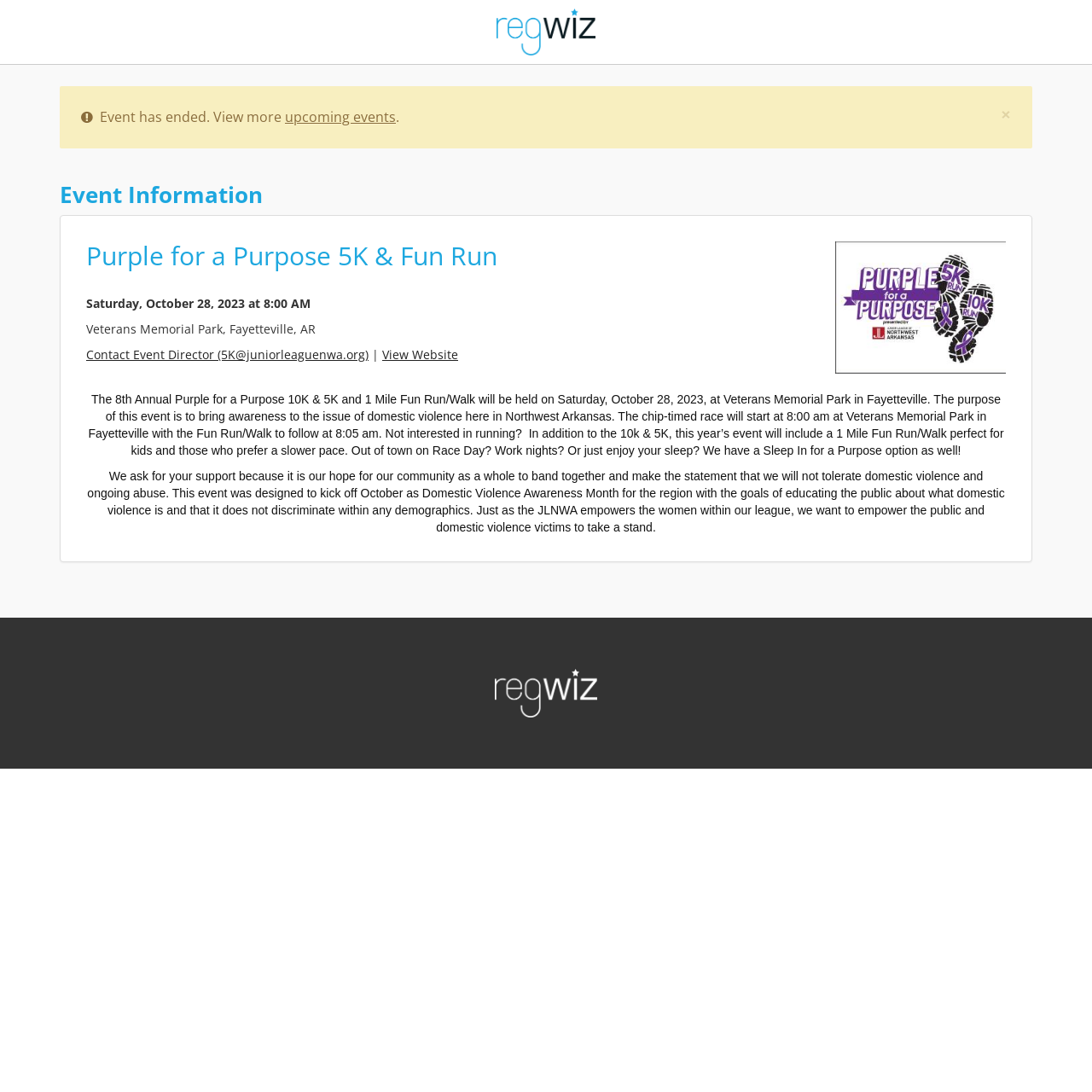Answer the question using only one word or a concise phrase: Is the event still open for registration?

No